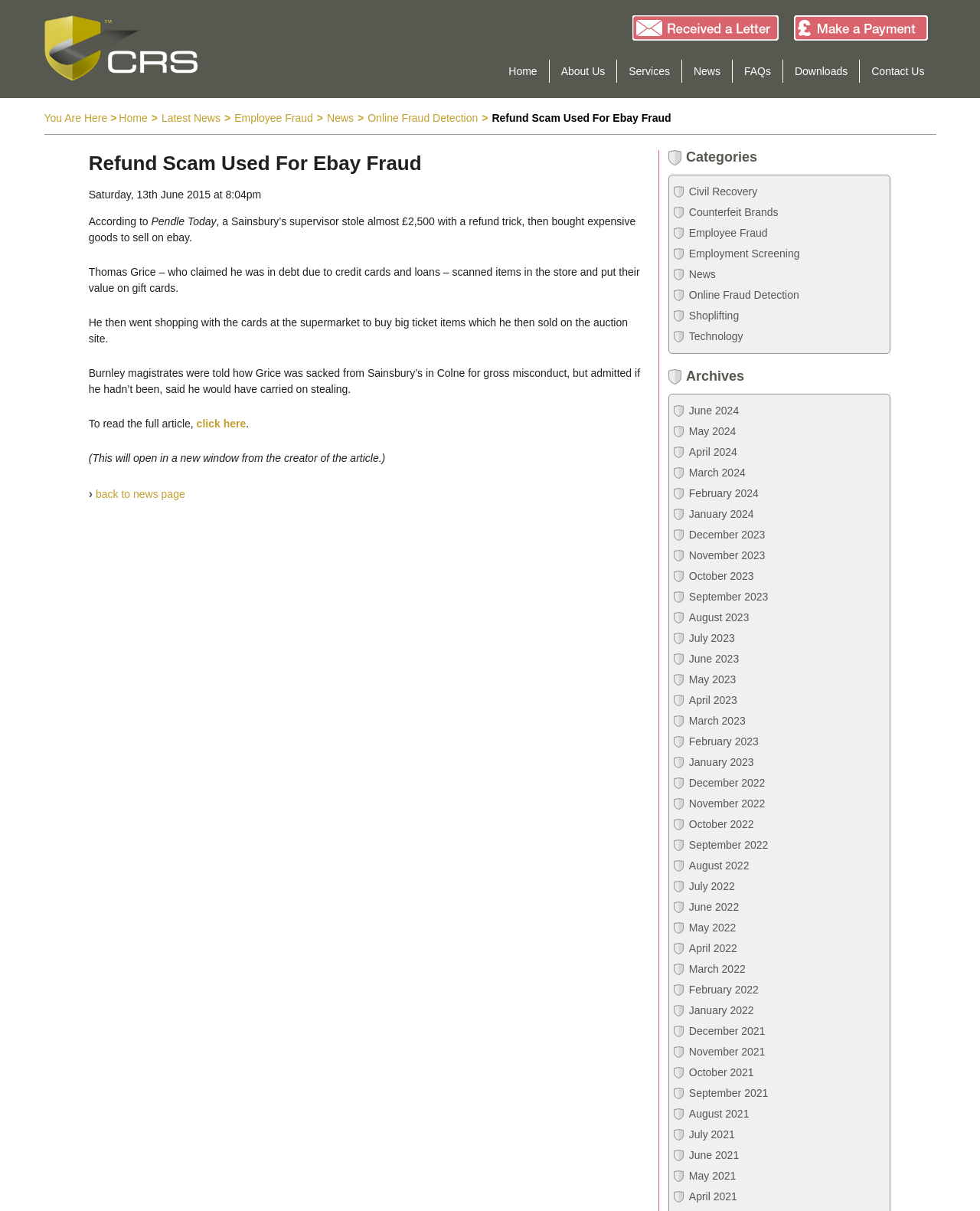Please respond to the question using a single word or phrase:
What is the name of the website where the stolen goods were sold?

ebay